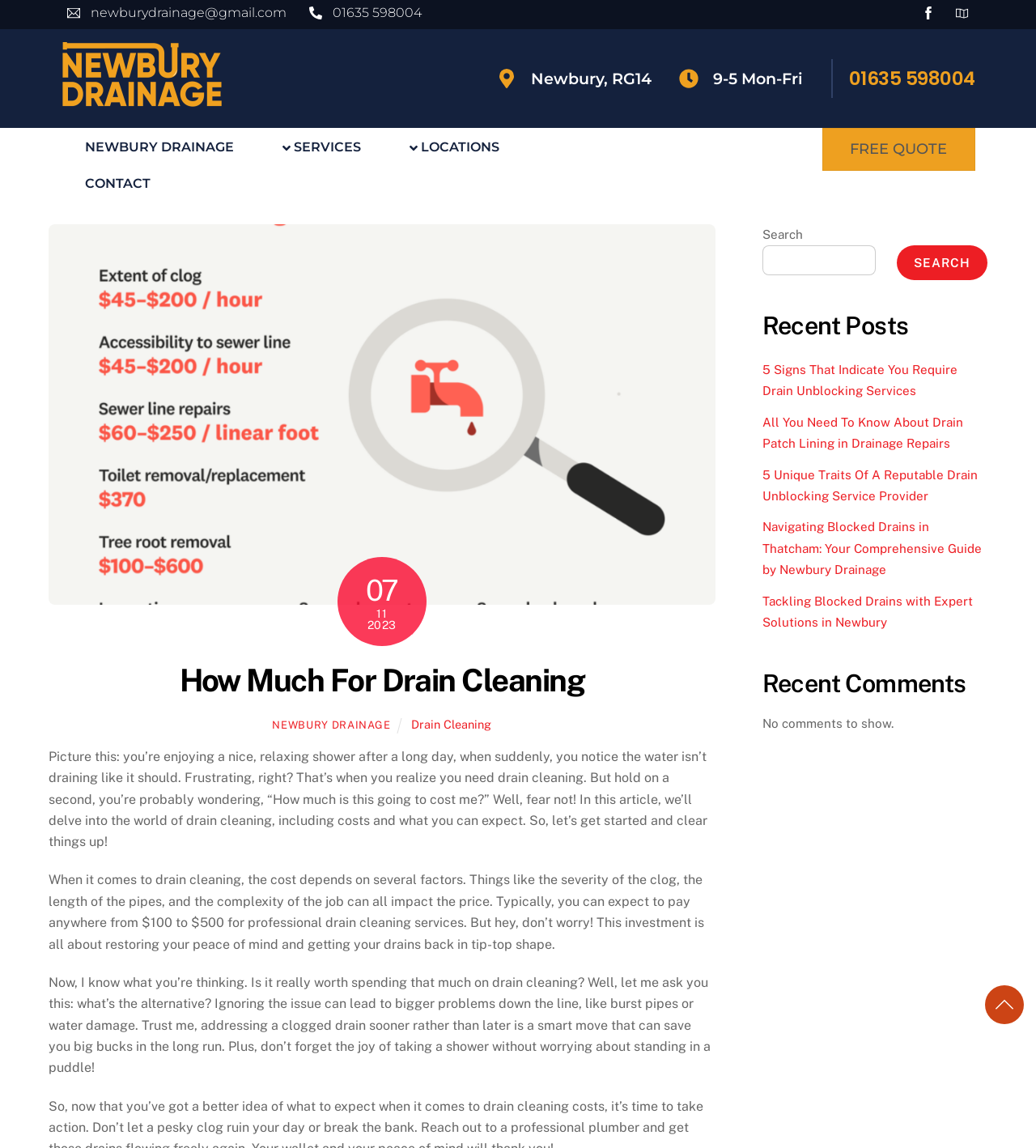Please specify the bounding box coordinates for the clickable region that will help you carry out the instruction: "Click the 'NEWBURY DRAINAGE' link".

[0.059, 0.111, 0.249, 0.143]